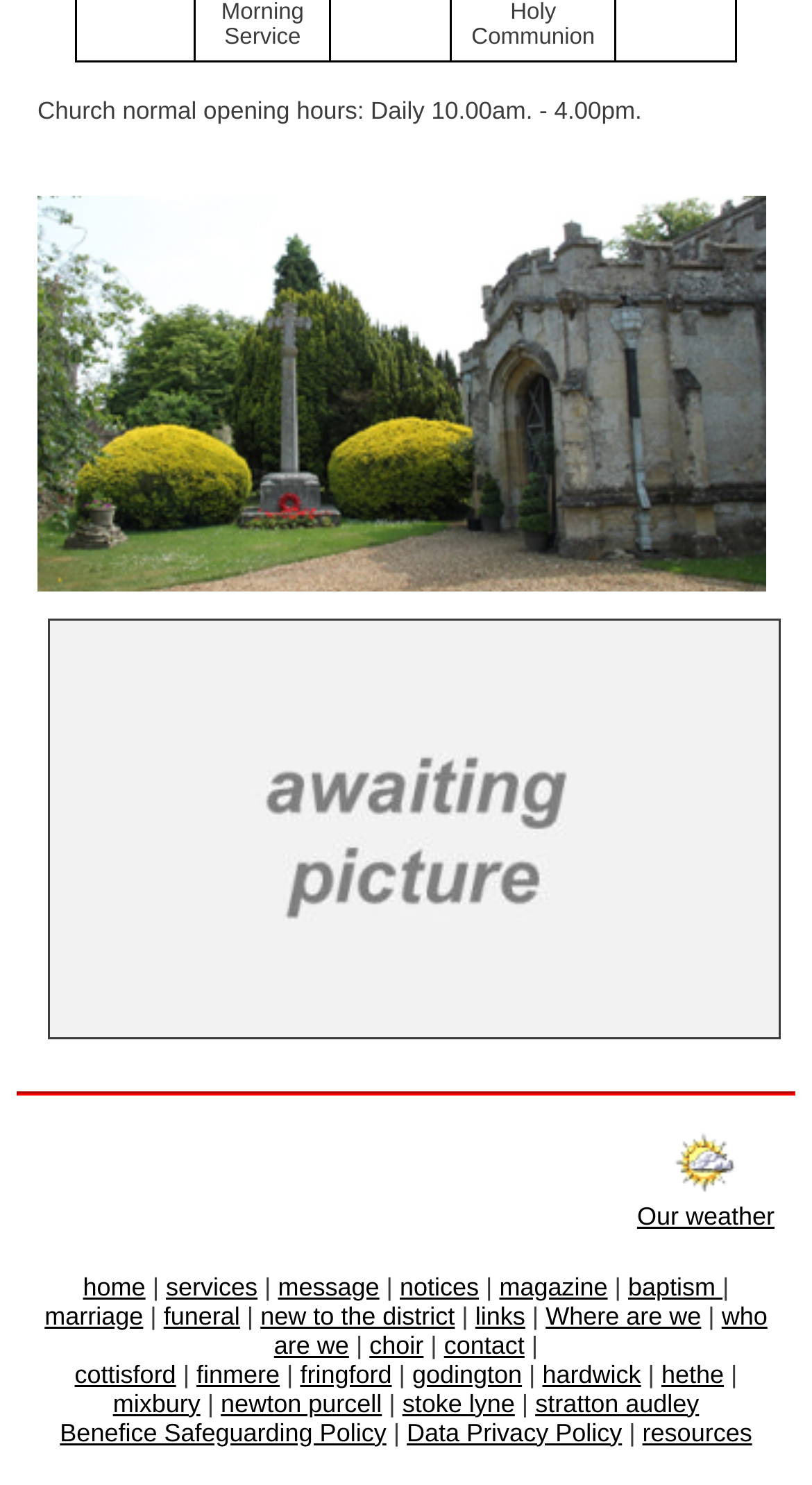Determine the coordinates of the bounding box that should be clicked to complete the instruction: "Contact the church". The coordinates should be represented by four float numbers between 0 and 1: [left, top, right, bottom].

[0.547, 0.896, 0.646, 0.915]